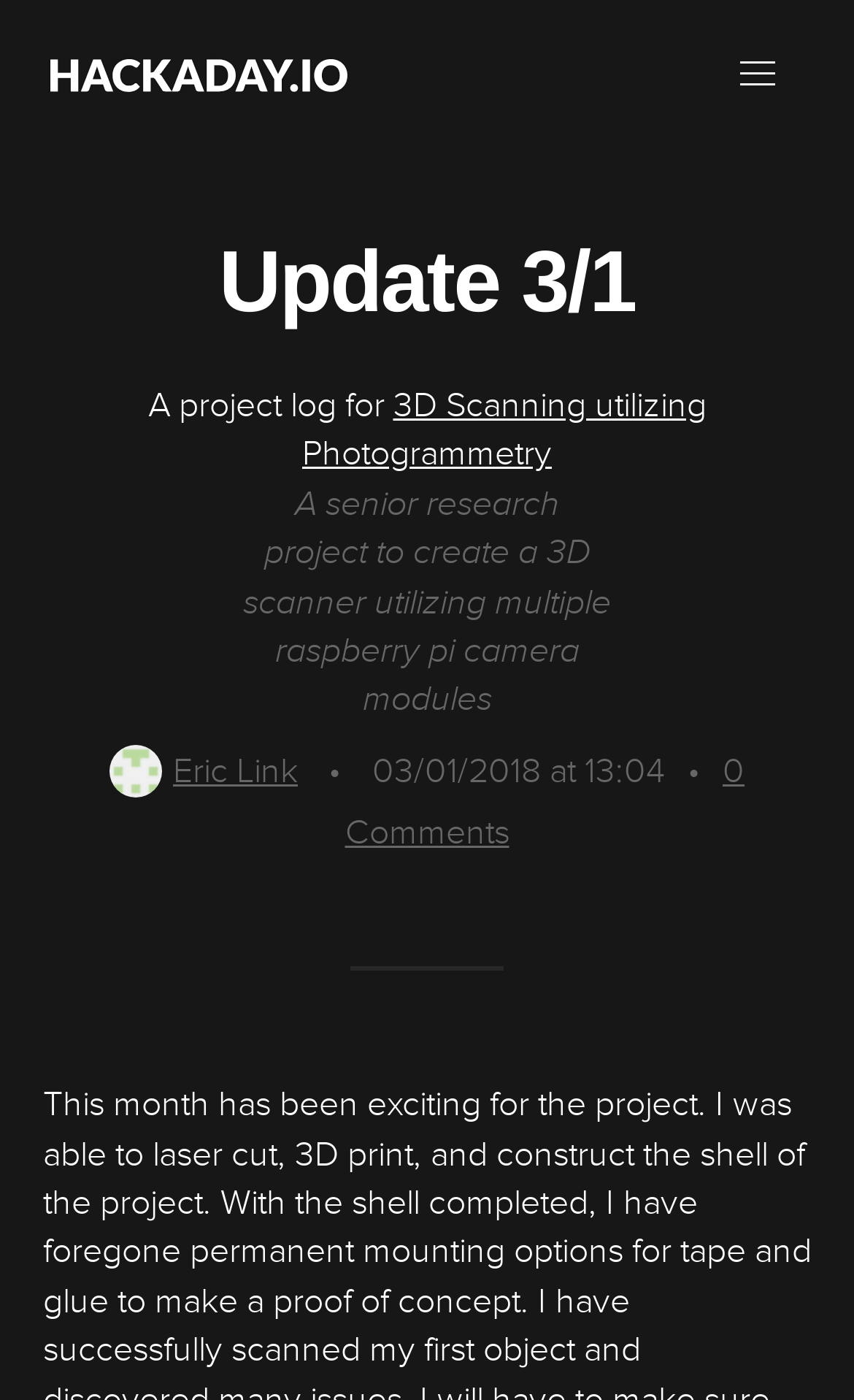Please answer the following question using a single word or phrase: 
What is the name of the project?

3D Scanning utilizing Photogrammetry